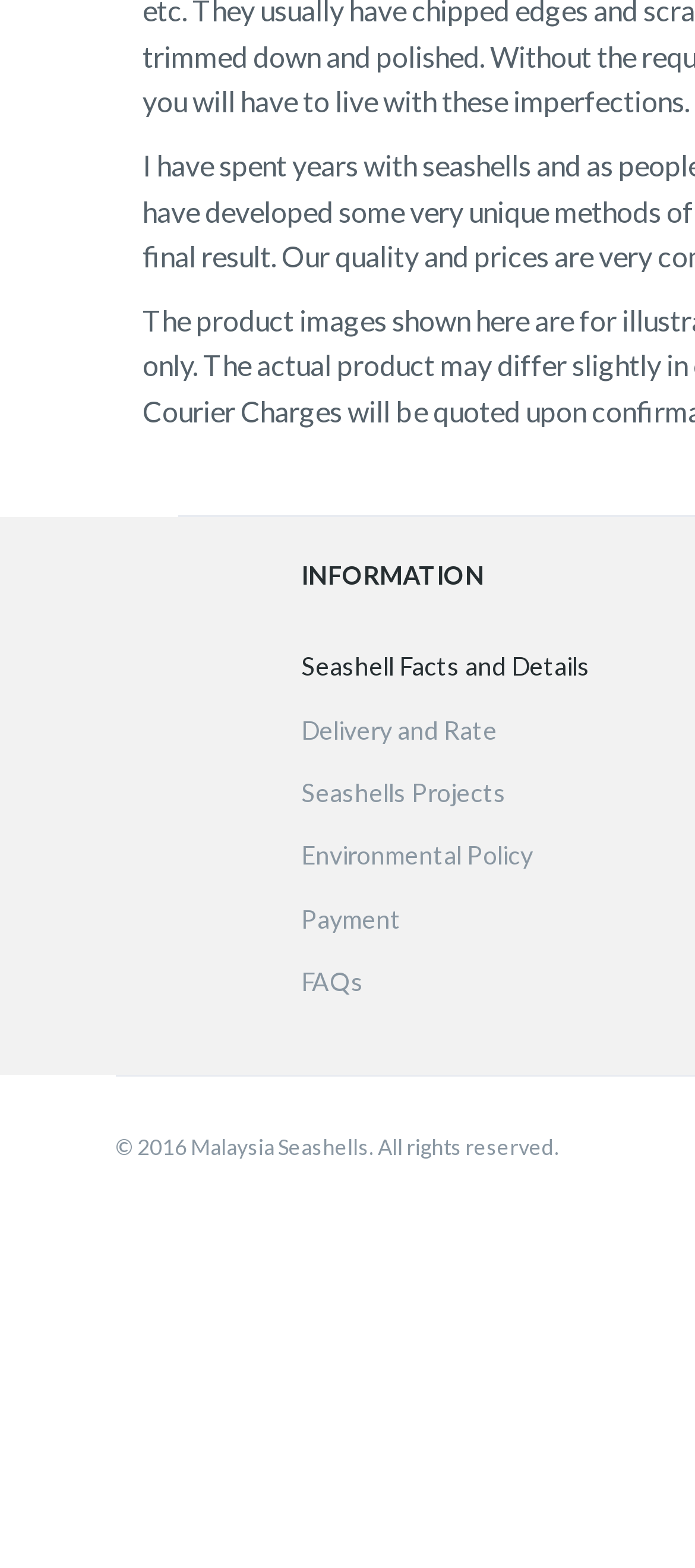How many links are there under the 'INFORMATION' heading?
Provide a short answer using one word or a brief phrase based on the image.

6